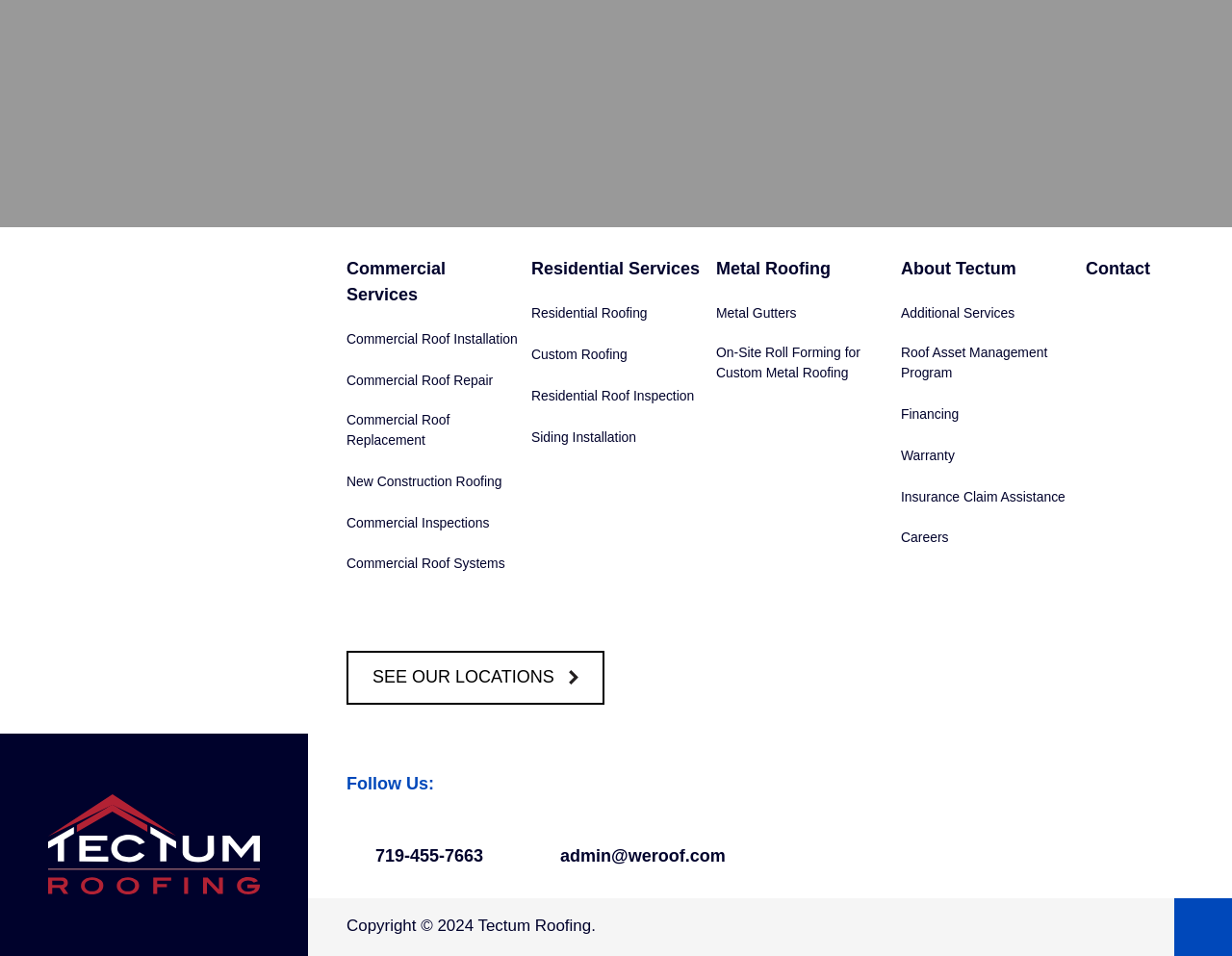Please identify the coordinates of the bounding box that should be clicked to fulfill this instruction: "Click Commercial Services".

[0.281, 0.268, 0.422, 0.322]